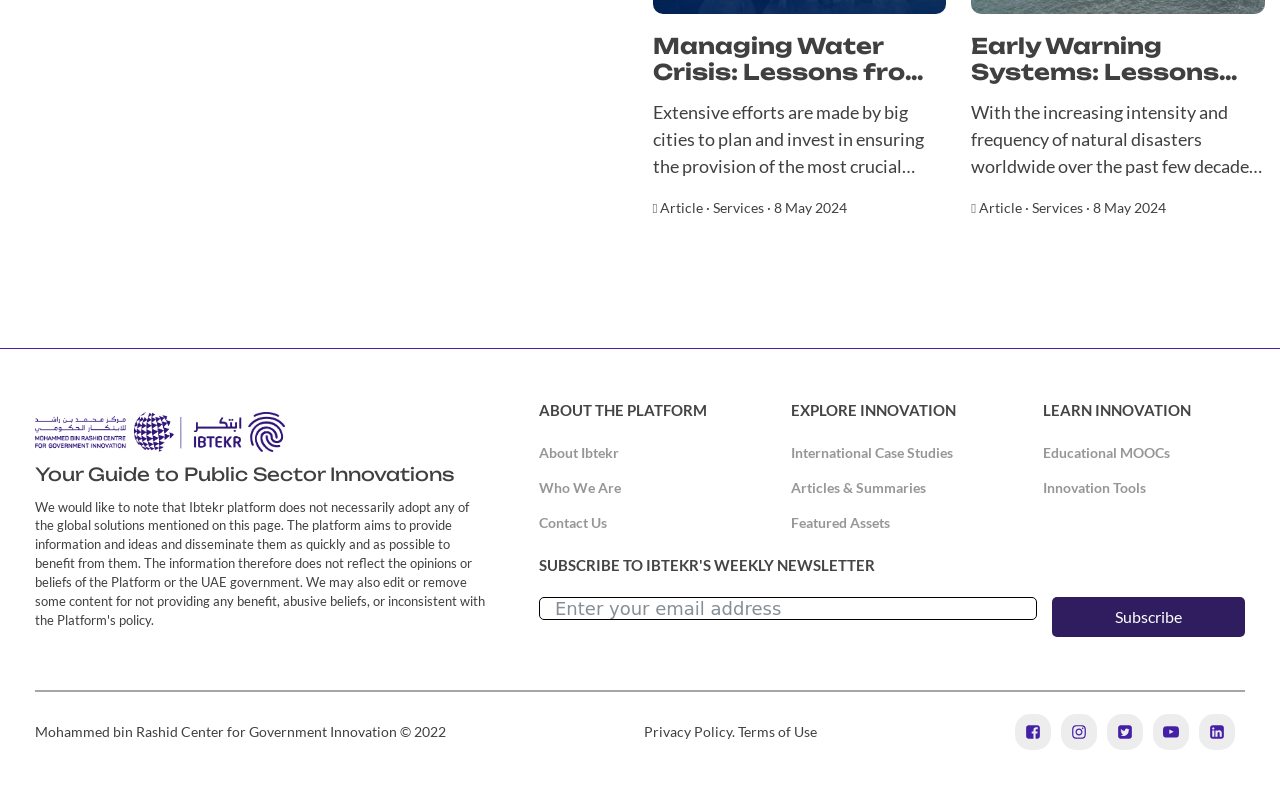Please locate the bounding box coordinates of the element that should be clicked to complete the given instruction: "Explore innovation".

[0.618, 0.499, 0.747, 0.553]